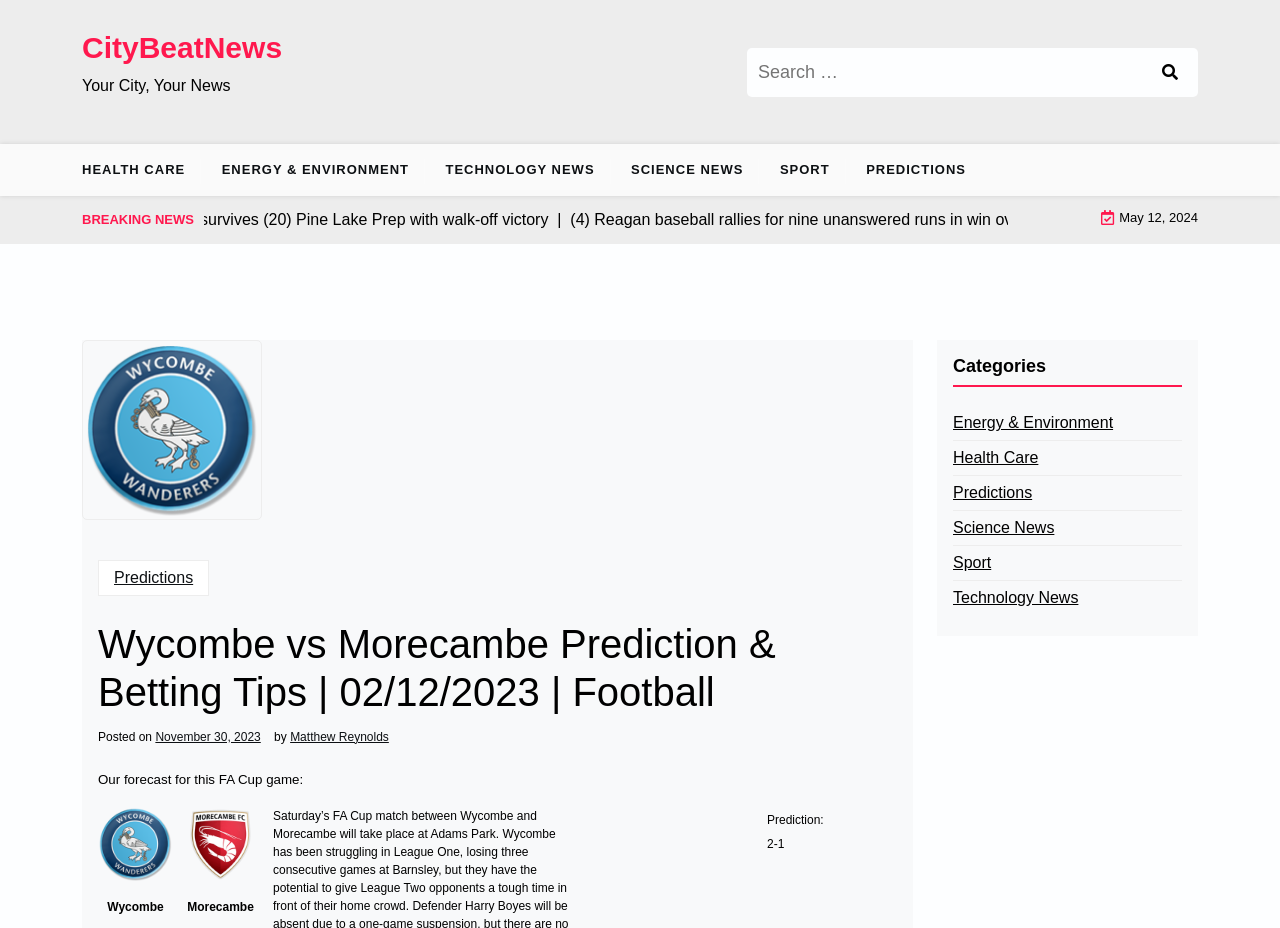Locate the bounding box coordinates of the region to be clicked to comply with the following instruction: "Read Wycombe vs Morecambe Prediction & Betting Tips". The coordinates must be four float numbers between 0 and 1, in the form [left, top, right, bottom].

[0.077, 0.668, 0.701, 0.771]